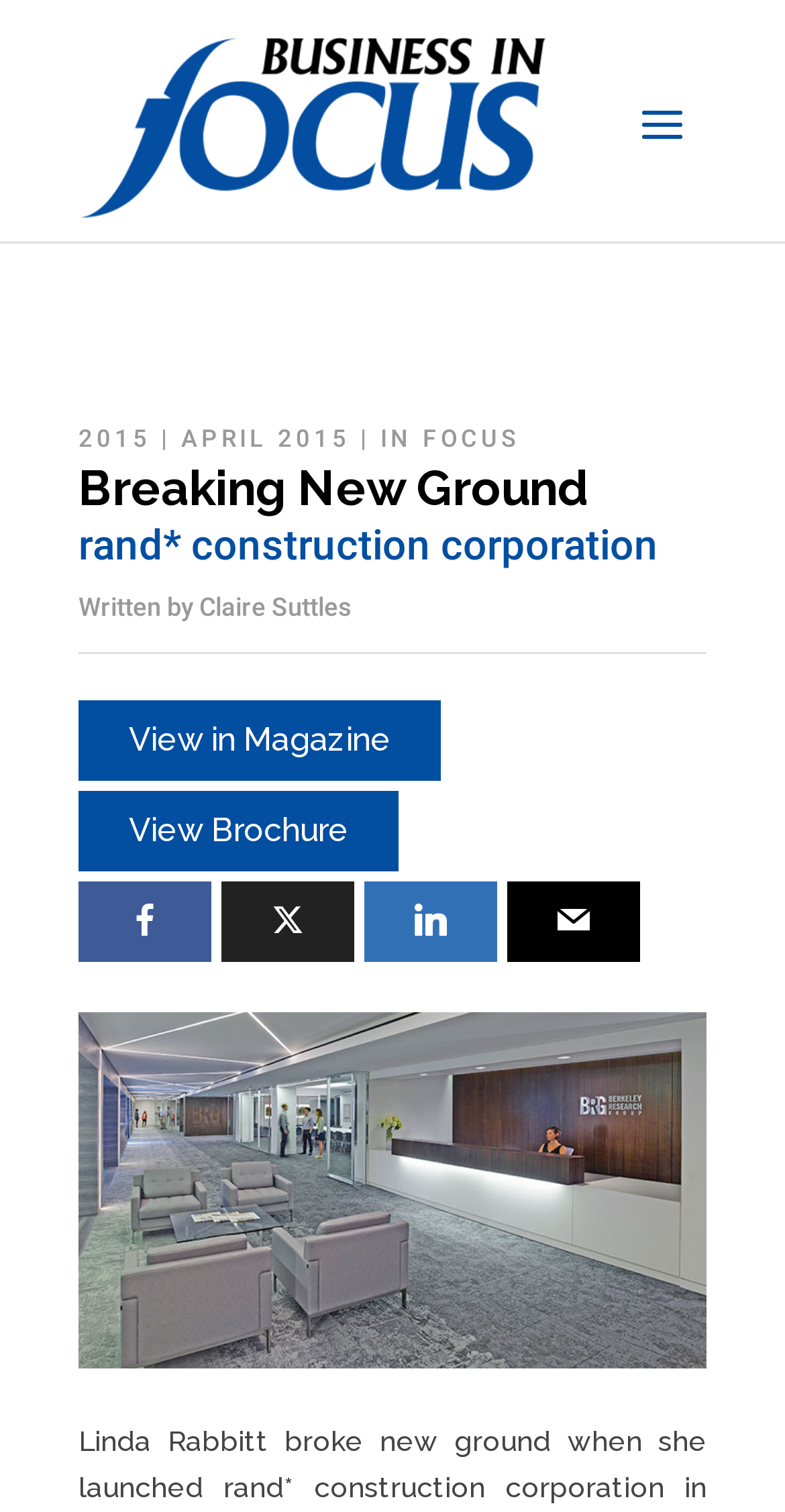Explain the webpage in detail, including its primary components.

The webpage is about Linda Rabbitt, who broke new ground by launching rand* construction corporation in 1989. At the top of the page, there are several links, including one to the magazine's homepage, and a few links to specific dates, such as "2015" and "APRIL 2015". To the right of these links, there is a heading that reads "Breaking New Ground". 

Below the heading, there is a paragraph of text that mentions rand* construction corporation. The author of the article, Claire Suttles, is credited below this paragraph. 

On the left side of the page, there are several links, including "View in Magazine" and "View Brochure", which are positioned vertically. Below these links, there are four social media icons, represented by Unicode characters. 

At the bottom of the page, there is a large image that spans most of the width of the page.